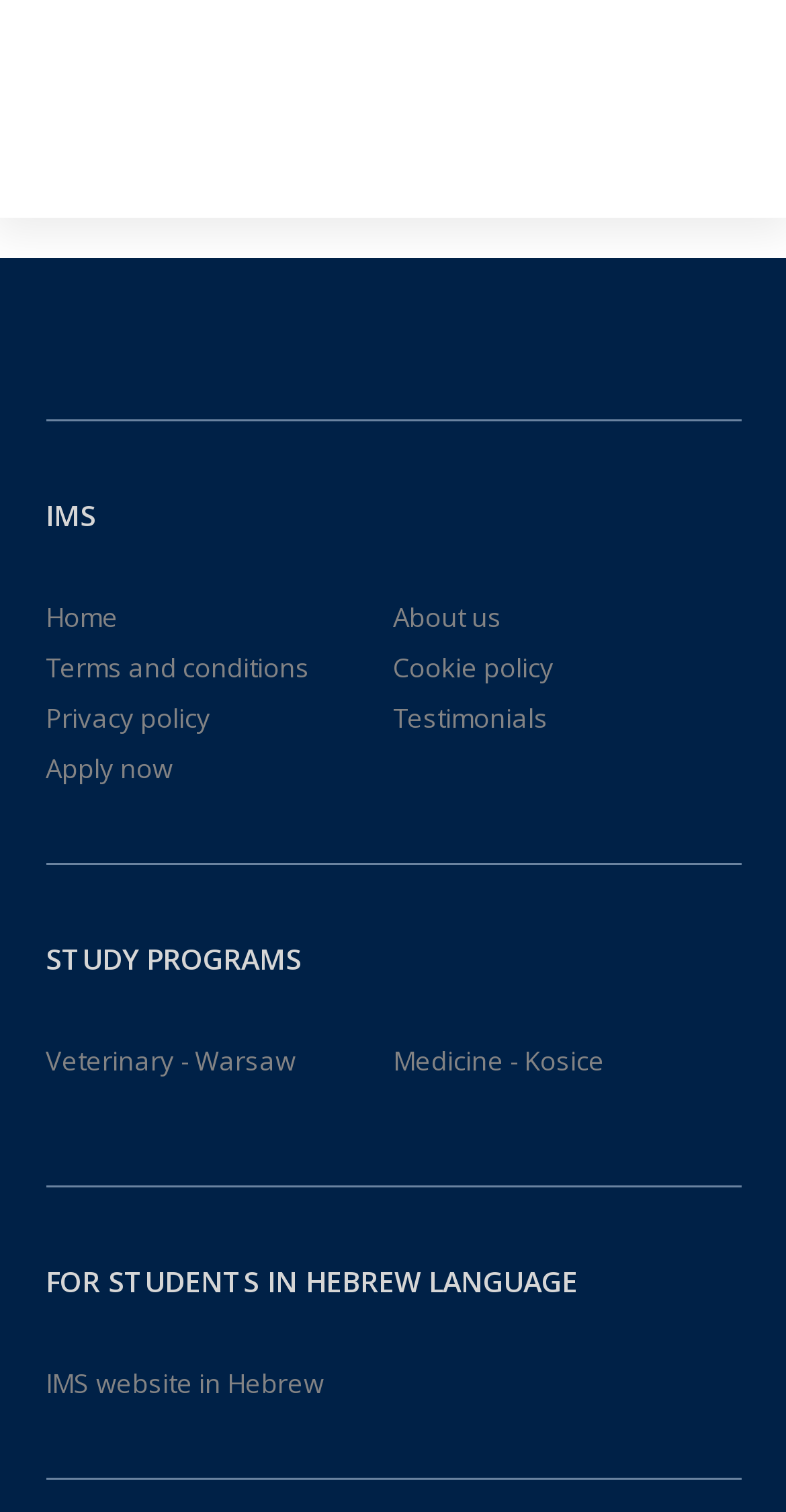Please identify the bounding box coordinates of the element on the webpage that should be clicked to follow this instruction: "go to home page". The bounding box coordinates should be given as four float numbers between 0 and 1, formatted as [left, top, right, bottom].

[0.058, 0.396, 0.15, 0.42]